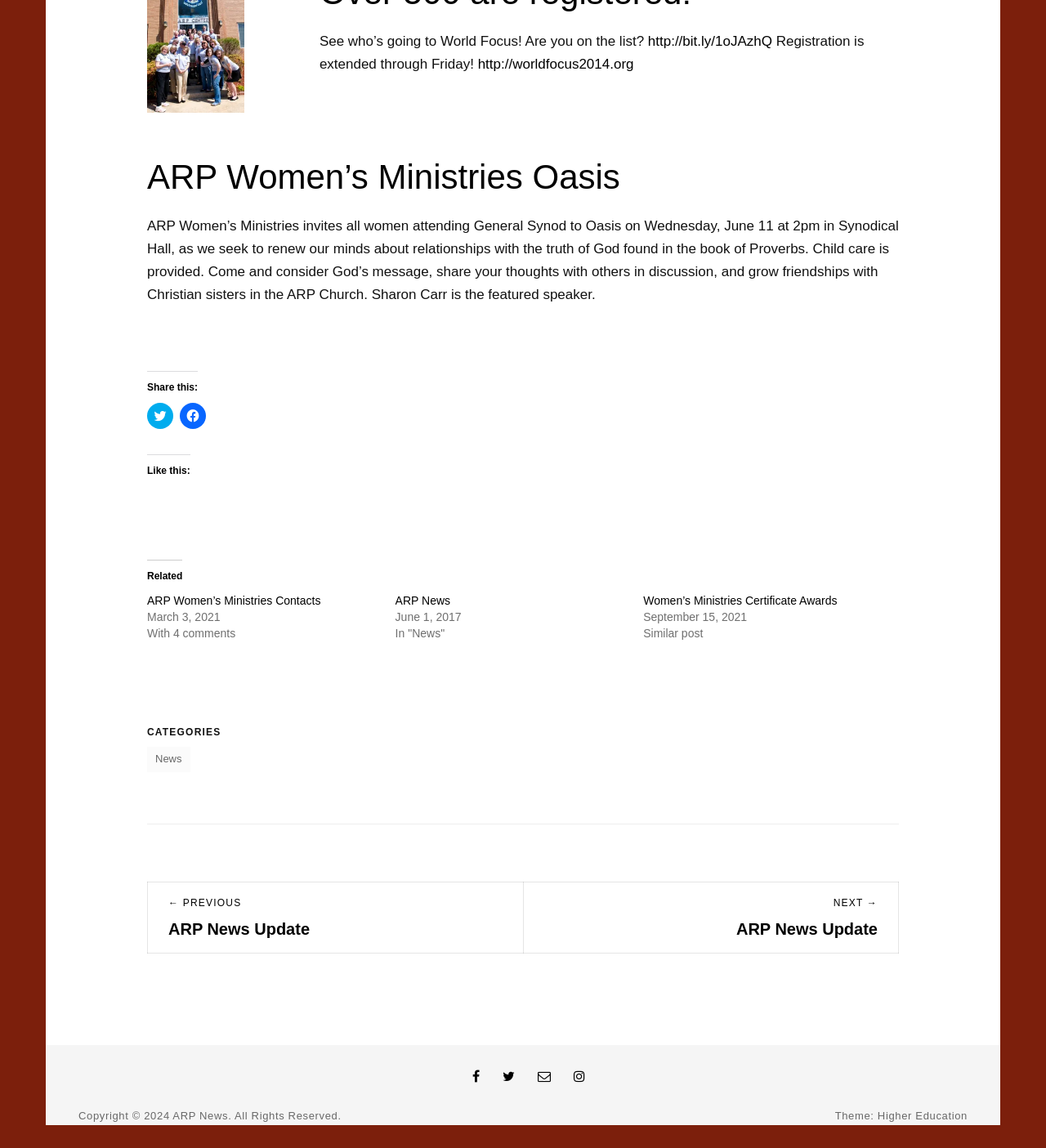What is the name of the speaker mentioned in the text?
Can you give a detailed and elaborate answer to the question?

The text mentions that 'Sharon Carr is the featured speaker' at the Oasis event, indicating that she is the speaker.